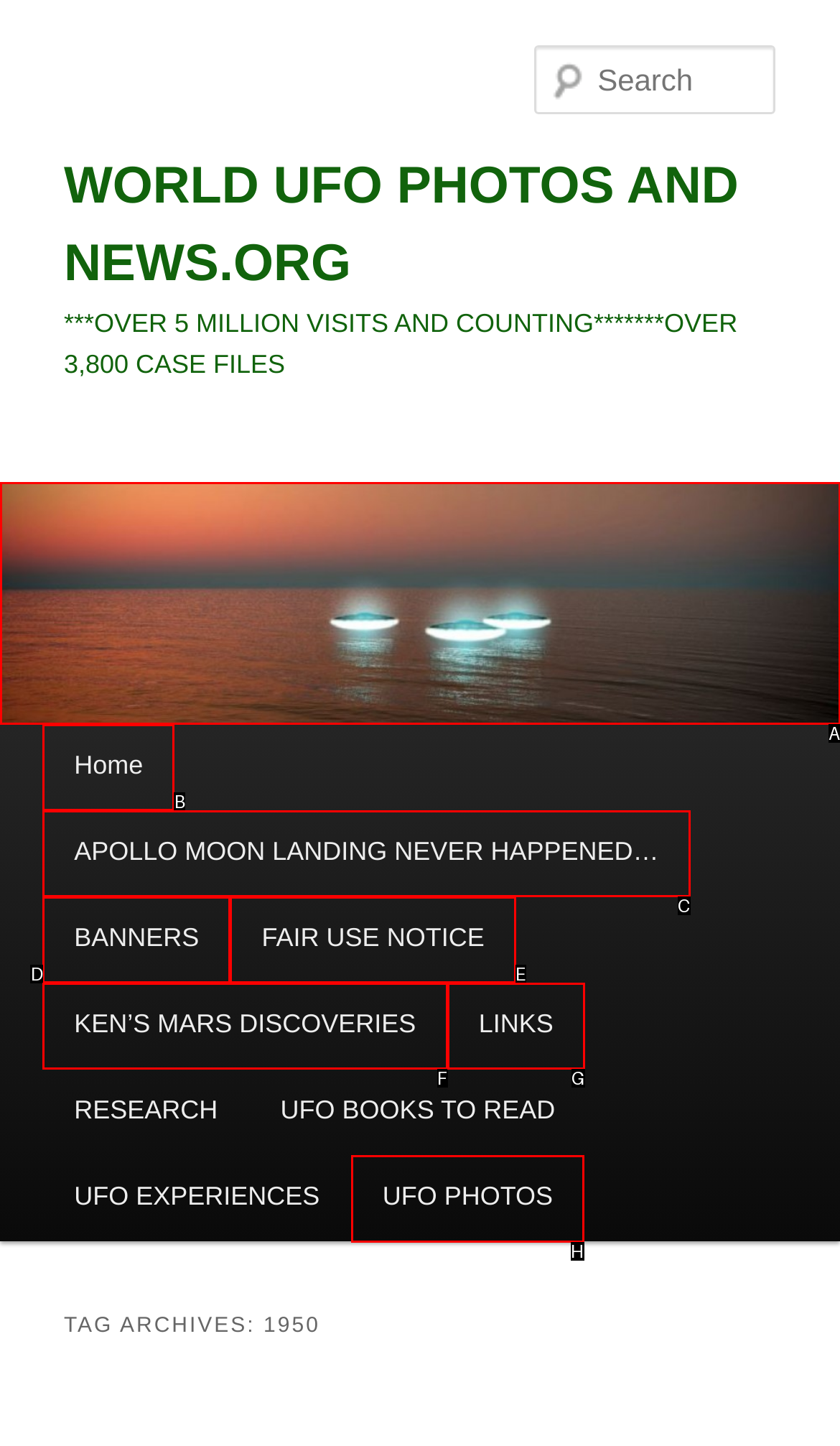Tell me which UI element to click to fulfill the given task: Explore UFO photos. Respond with the letter of the correct option directly.

H